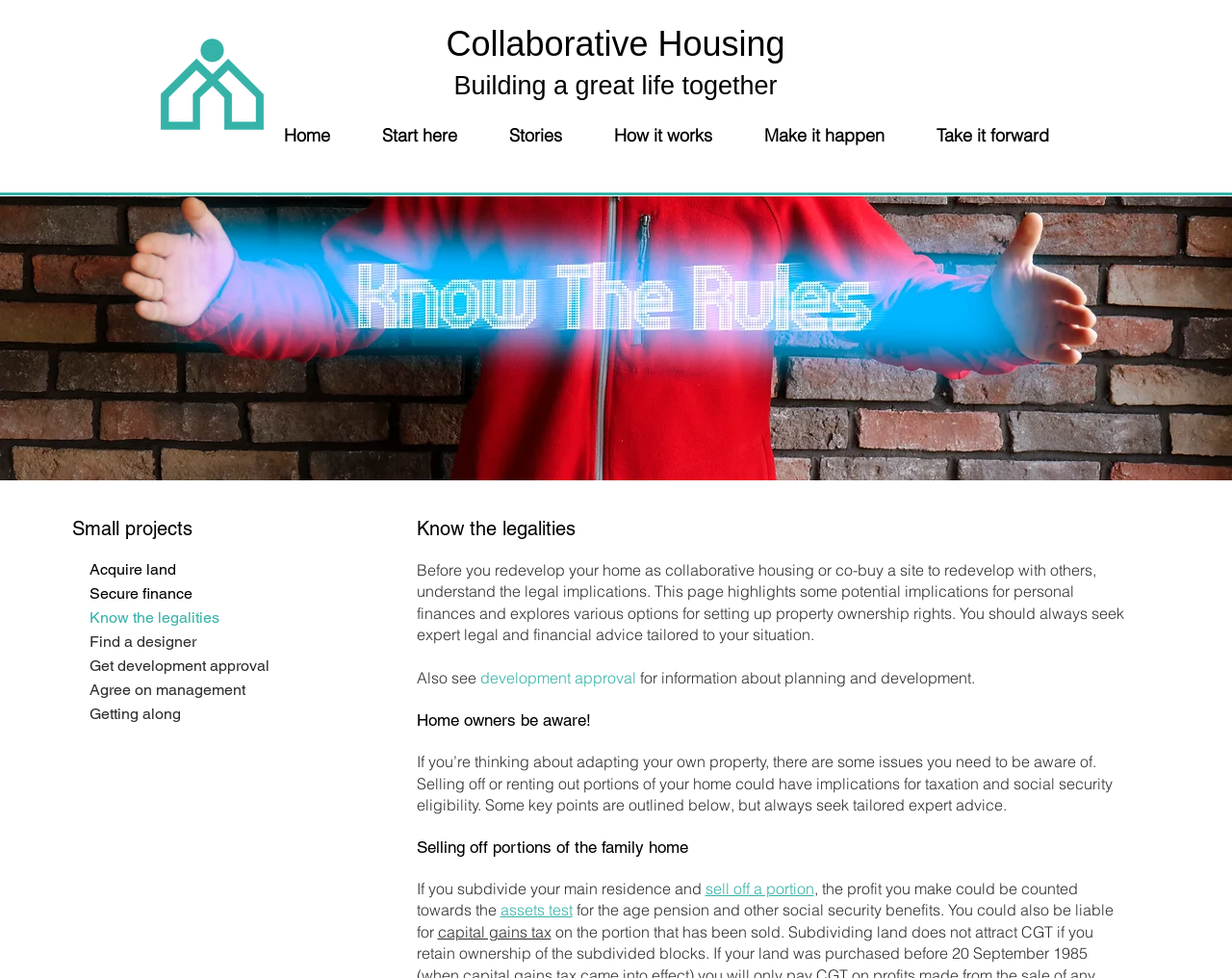Pinpoint the bounding box coordinates of the element you need to click to execute the following instruction: "read the BLOG POSTS". The bounding box should be represented by four float numbers between 0 and 1, in the format [left, top, right, bottom].

None